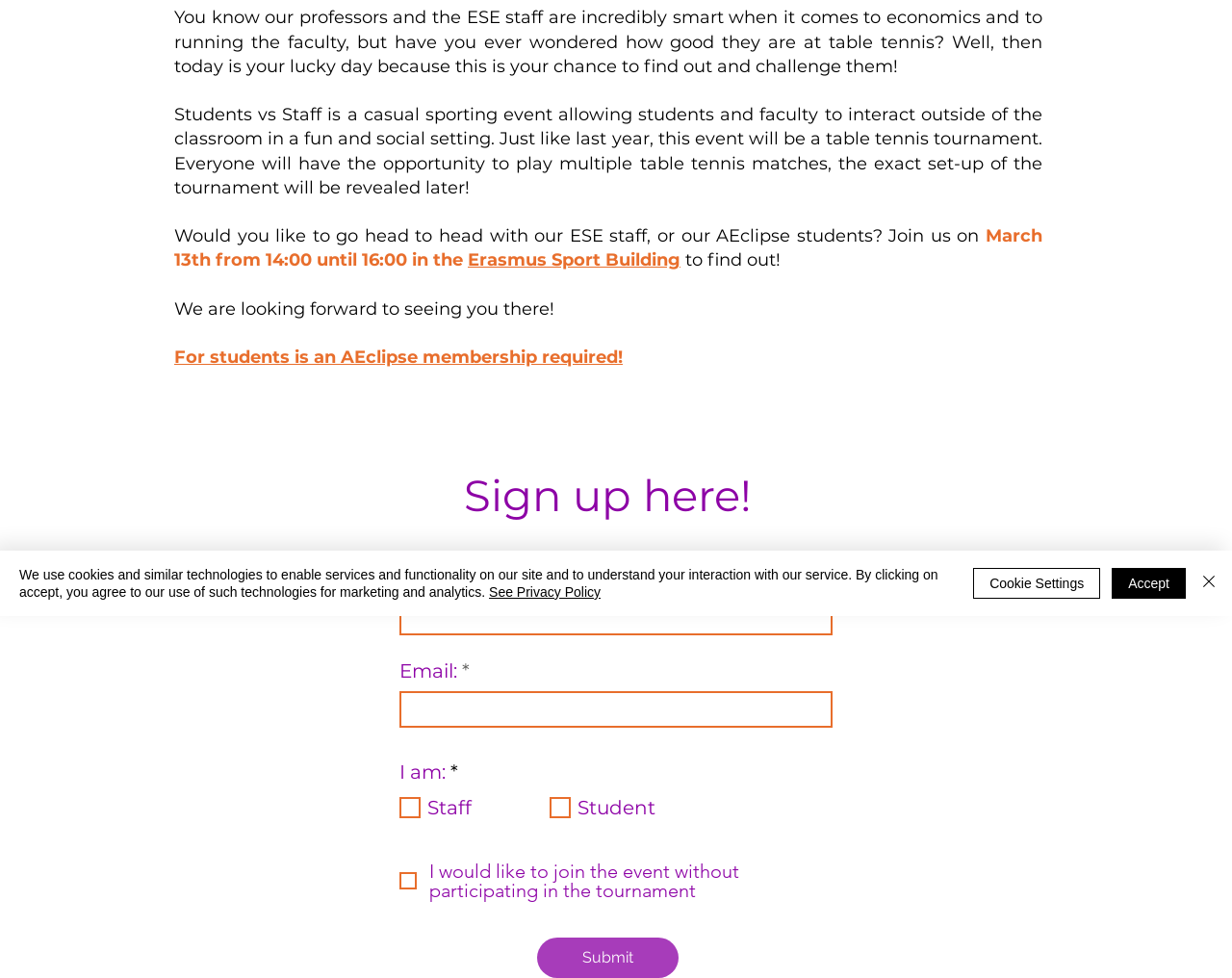Using the provided element description, identify the bounding box coordinates as (top-left x, top-left y, bottom-right x, bottom-right y). Ensure all values are between 0 and 1. Description: Erasmus Sport Building

[0.38, 0.255, 0.552, 0.277]